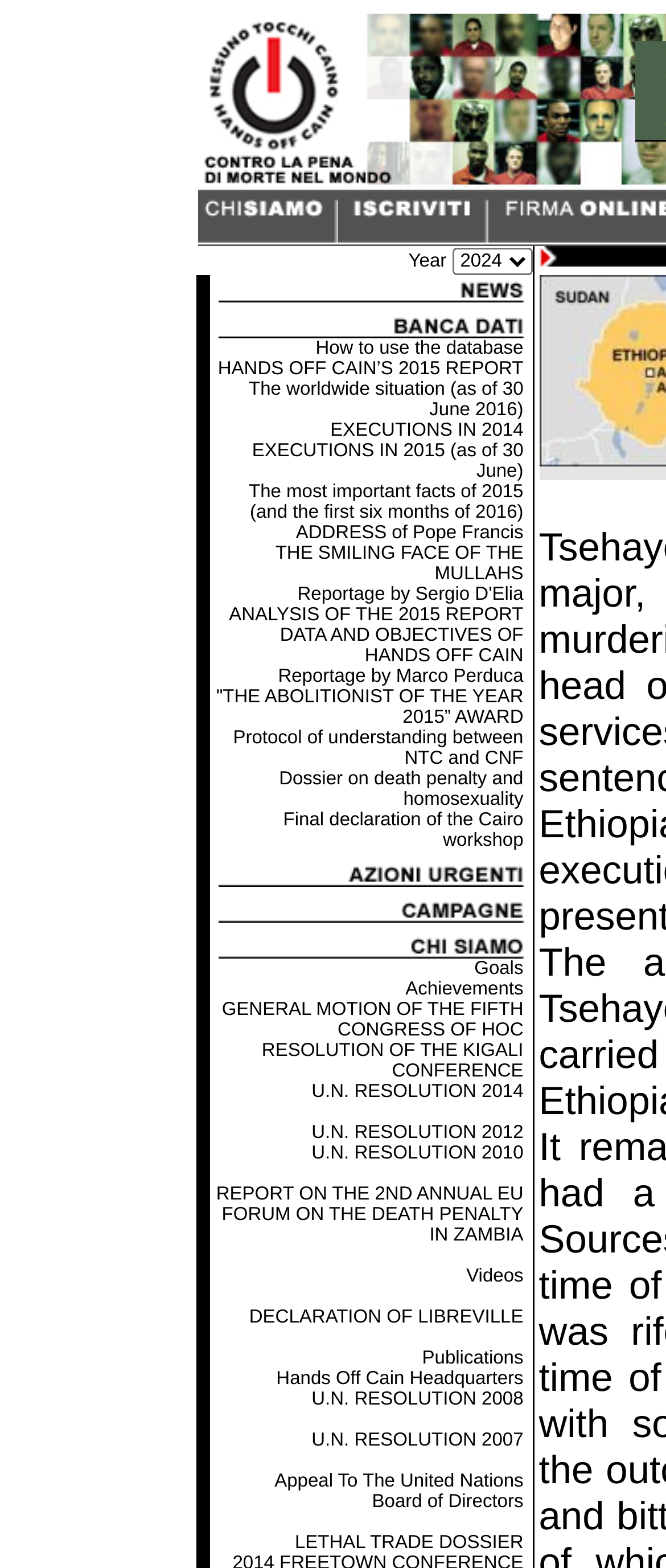How many tables are on this webpage?
Provide a one-word or short-phrase answer based on the image.

3